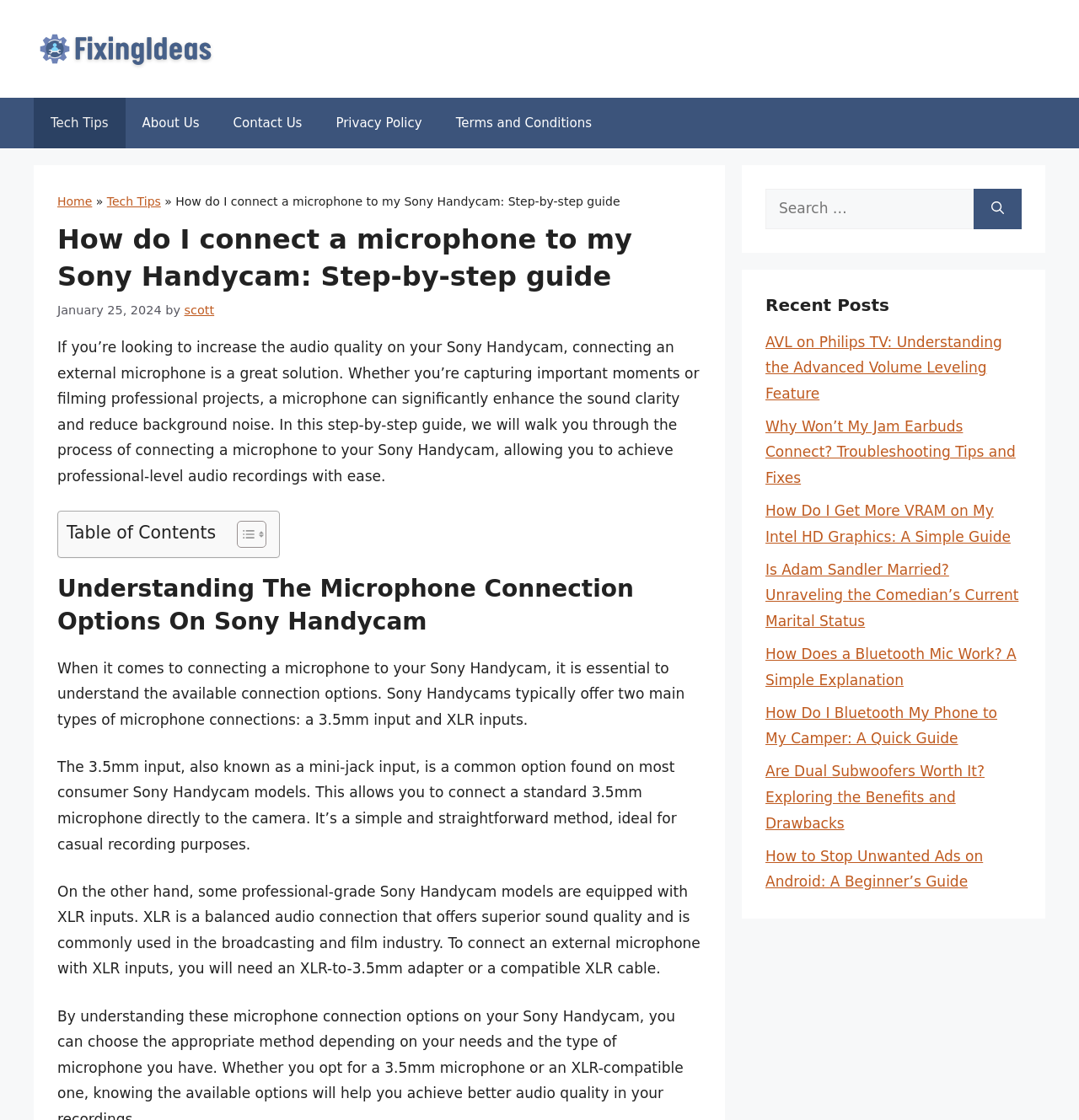What is the author of the article?
Please provide a comprehensive answer to the question based on the webpage screenshot.

The author of the article is mentioned in the article metadata, which includes the text 'by Scott'.